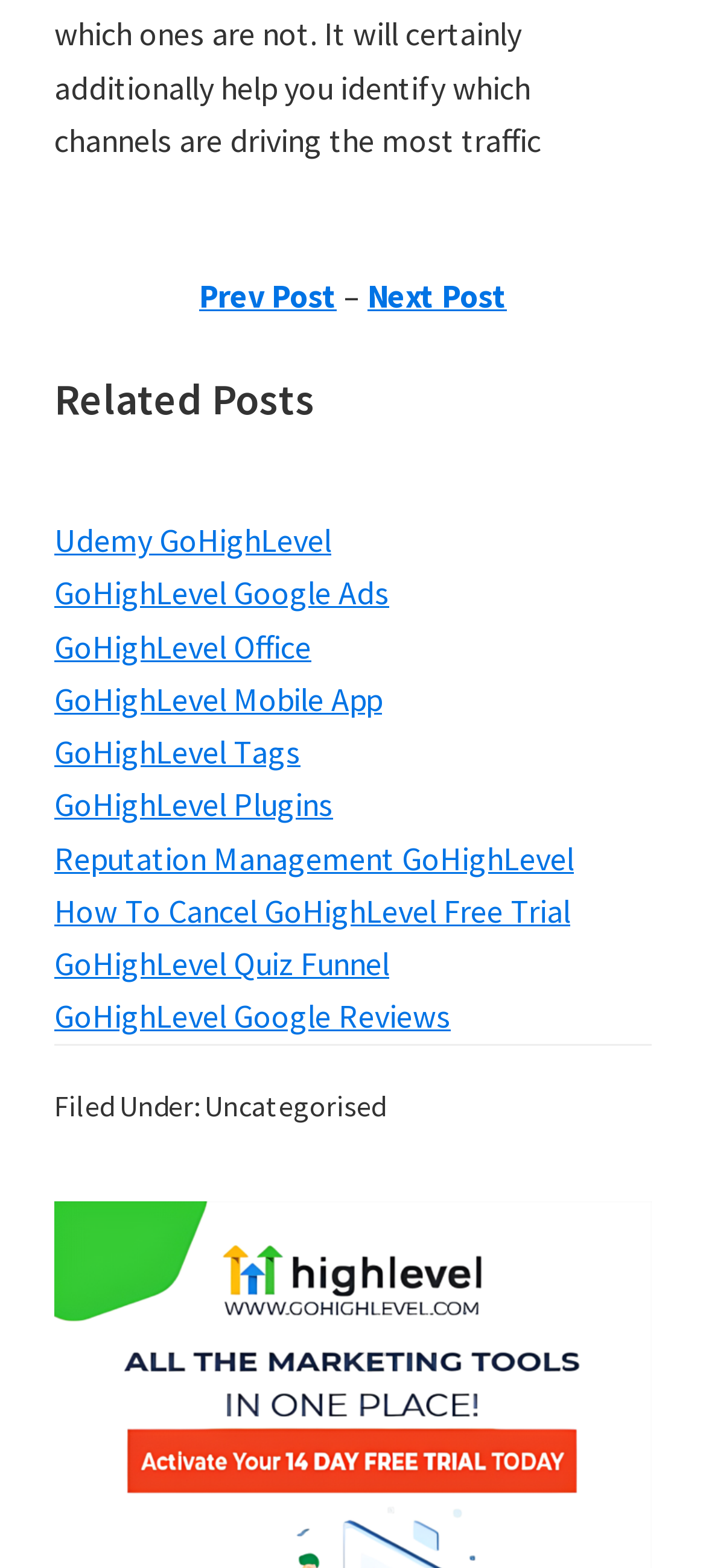Answer the question using only one word or a concise phrase: What is the purpose of the 'Primary Sidebar' section?

Sidebar content